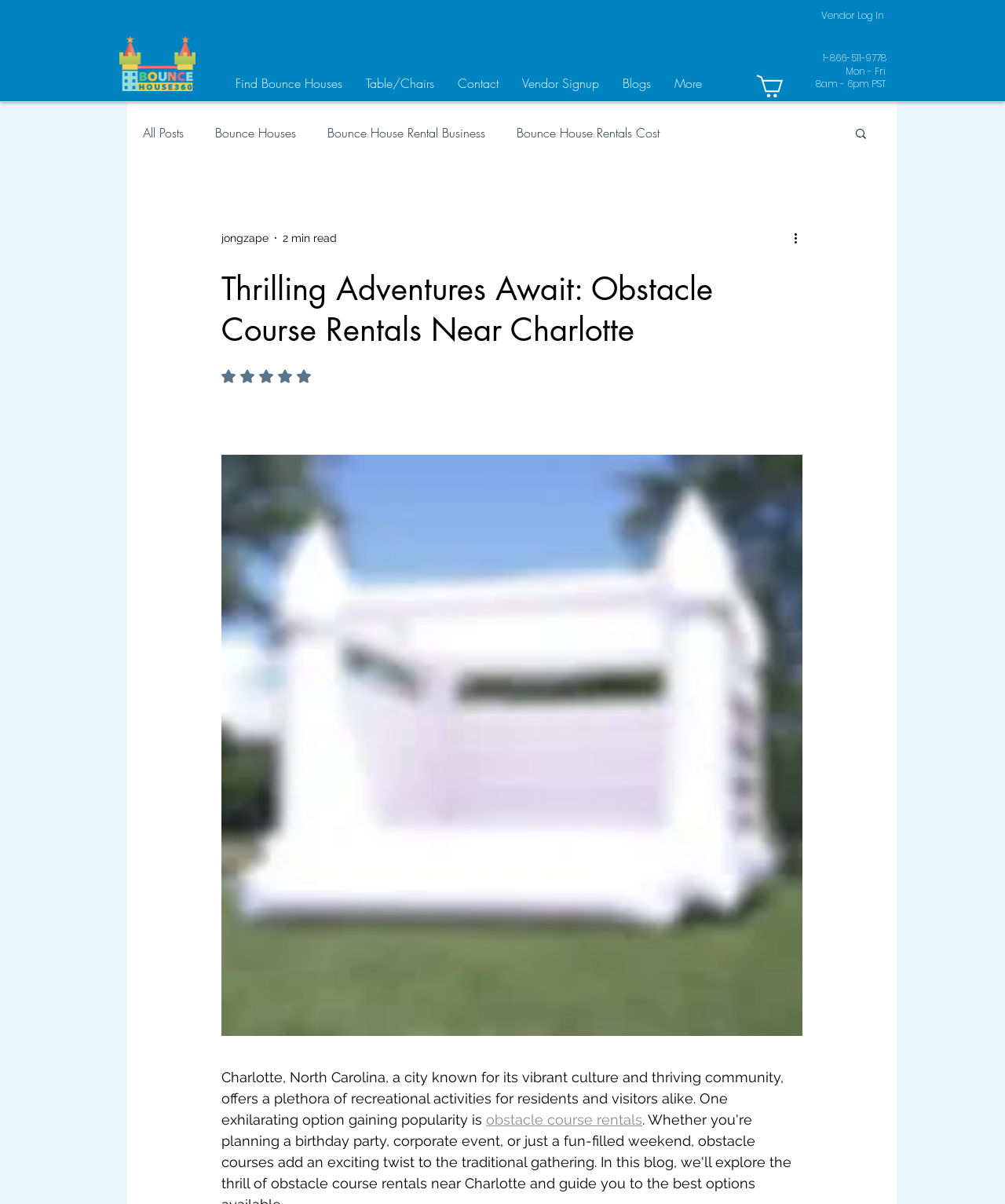Write a detailed summary of the webpage, including text, images, and layout.

The webpage appears to be a marketplace for bounce house rentals, specifically focused on obstacle course rentals near Charlotte, North Carolina. At the top left corner, there is a logo of Bouncehouse360, accompanied by a navigation menu with links to "Find Bounce Houses", "Table/Chairs", "Contact", "Vendor Signup", "Blogs", and "More". 

On the top right corner, there is a button for "Vendor Log In" and a phone number "1-866-511-9778" with operating hours "Mon - Fri, 8am - 6pm PST". 

Below the navigation menu, there is a section dedicated to blogs, with links to "All Posts", "Bounce Houses", "Bounce House Rental Business", "Bounce House Rentals Cost", and "Bounce House Rentals Near Me". 

To the right of the blog section, there is a search button with a magnifying glass icon. 

The main content of the webpage is an article titled "Thrilling Adventures Await: Obstacle Course Rentals Near Charlotte", which describes the recreational activities available in Charlotte, North Carolina, and highlights obstacle course rentals as a popular option. The article is accompanied by a rating system, currently showing no ratings.